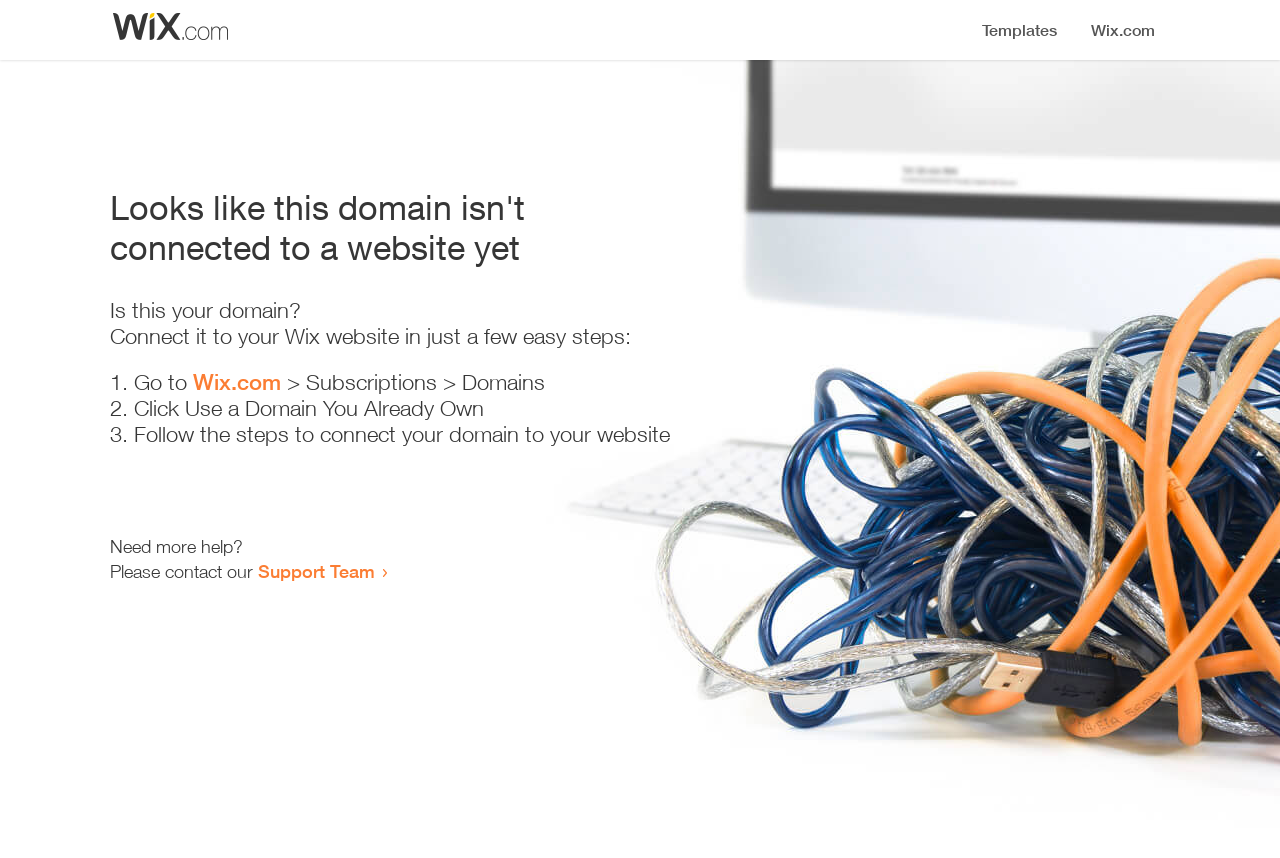Using the element description Wix.com, predict the bounding box coordinates for the UI element. Provide the coordinates in (top-left x, top-left y, bottom-right x, bottom-right y) format with values ranging from 0 to 1.

[0.151, 0.43, 0.22, 0.46]